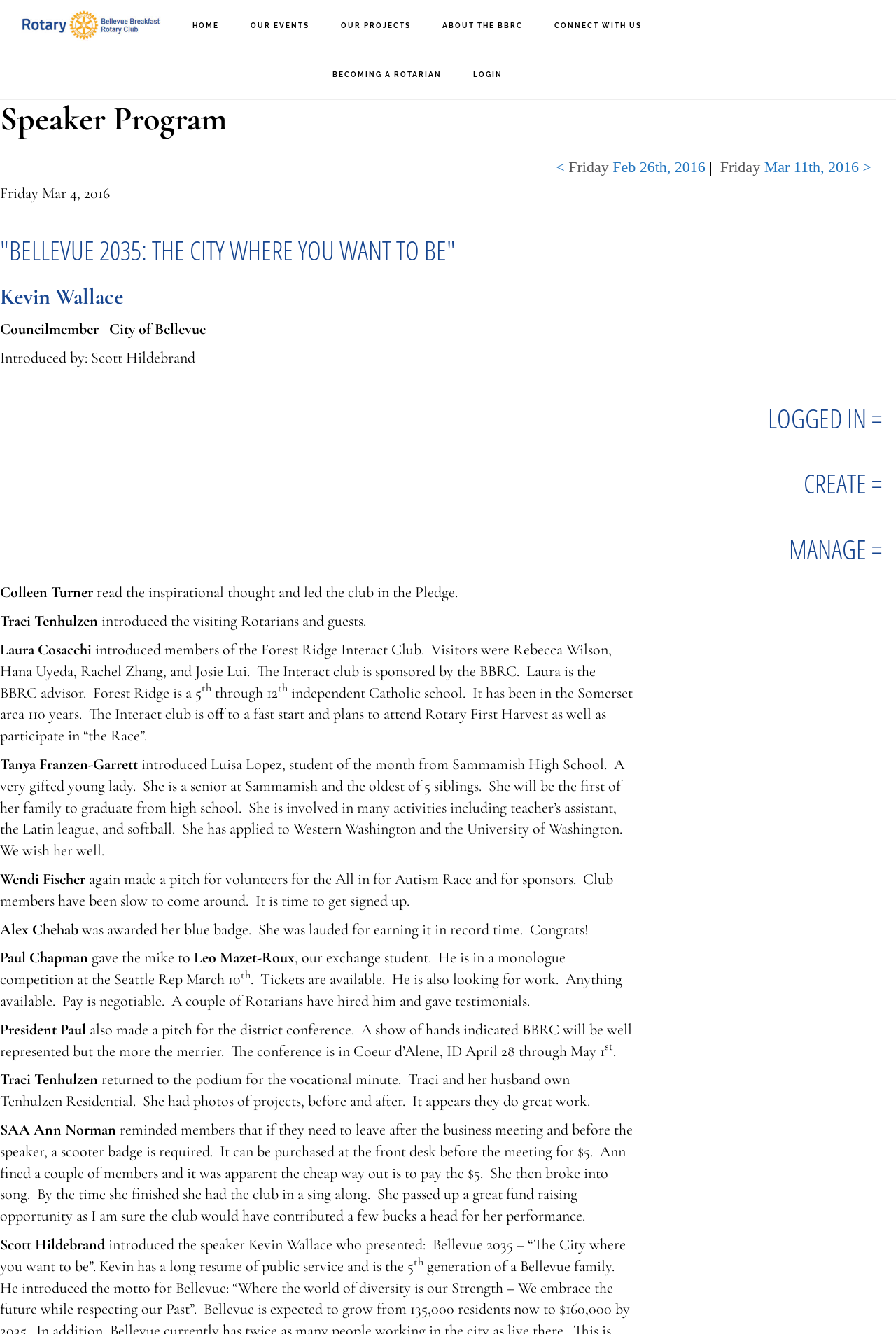Find the bounding box coordinates of the element you need to click on to perform this action: 'Click on 'OUR EVENTS''. The coordinates should be represented by four float values between 0 and 1, in the format [left, top, right, bottom].

[0.264, 0.001, 0.361, 0.038]